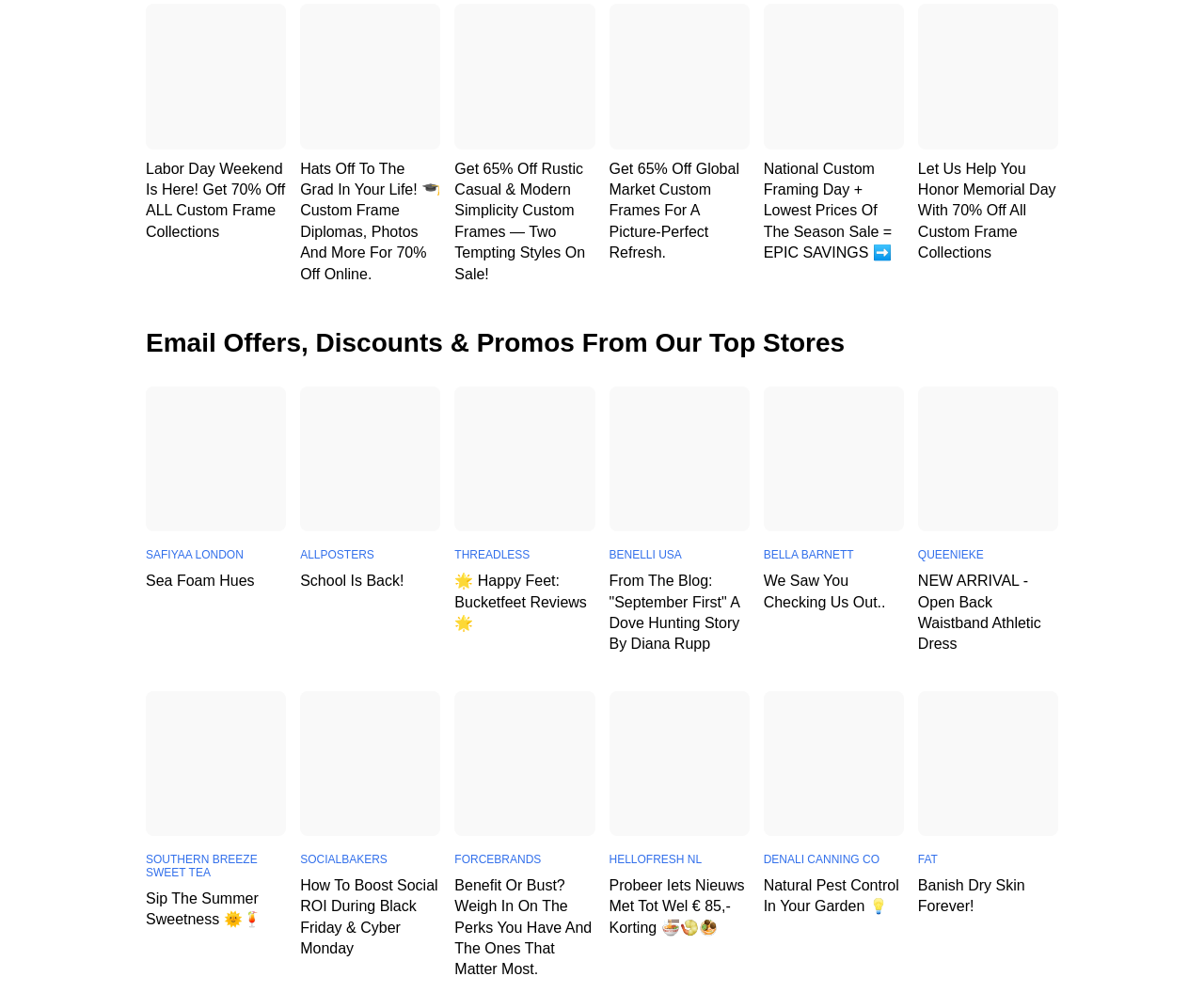Identify the bounding box coordinates of the clickable region required to complete the instruction: "Explore Sea Foam Hues". The coordinates should be given as four float numbers within the range of 0 and 1, i.e., [left, top, right, bottom].

[0.121, 0.383, 0.238, 0.527]